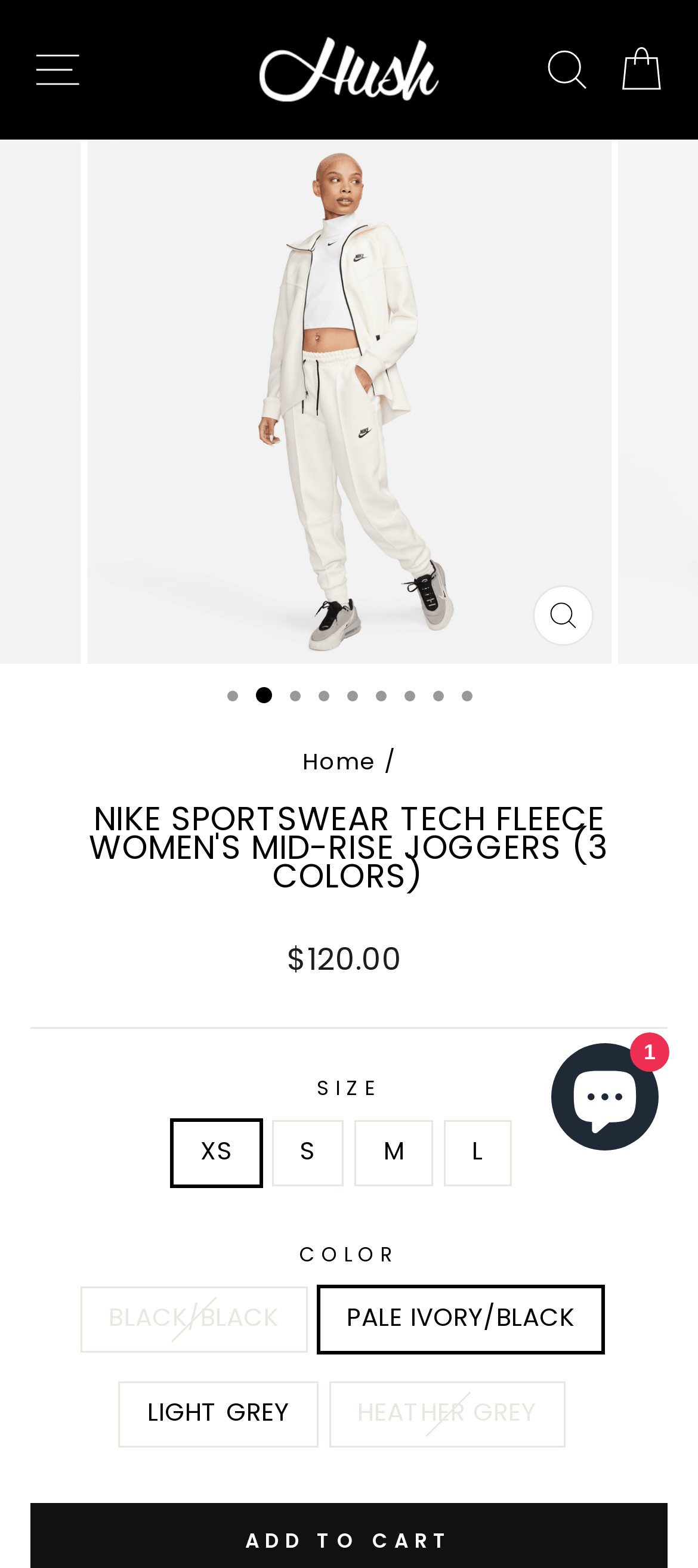Is the chat window currently open?
Examine the image closely and answer the question with as much detail as possible.

I found the answer by looking at the chat window button, which is labeled 'Chat window' and has an 'expanded: True' property, indicating that the chat window is currently open.